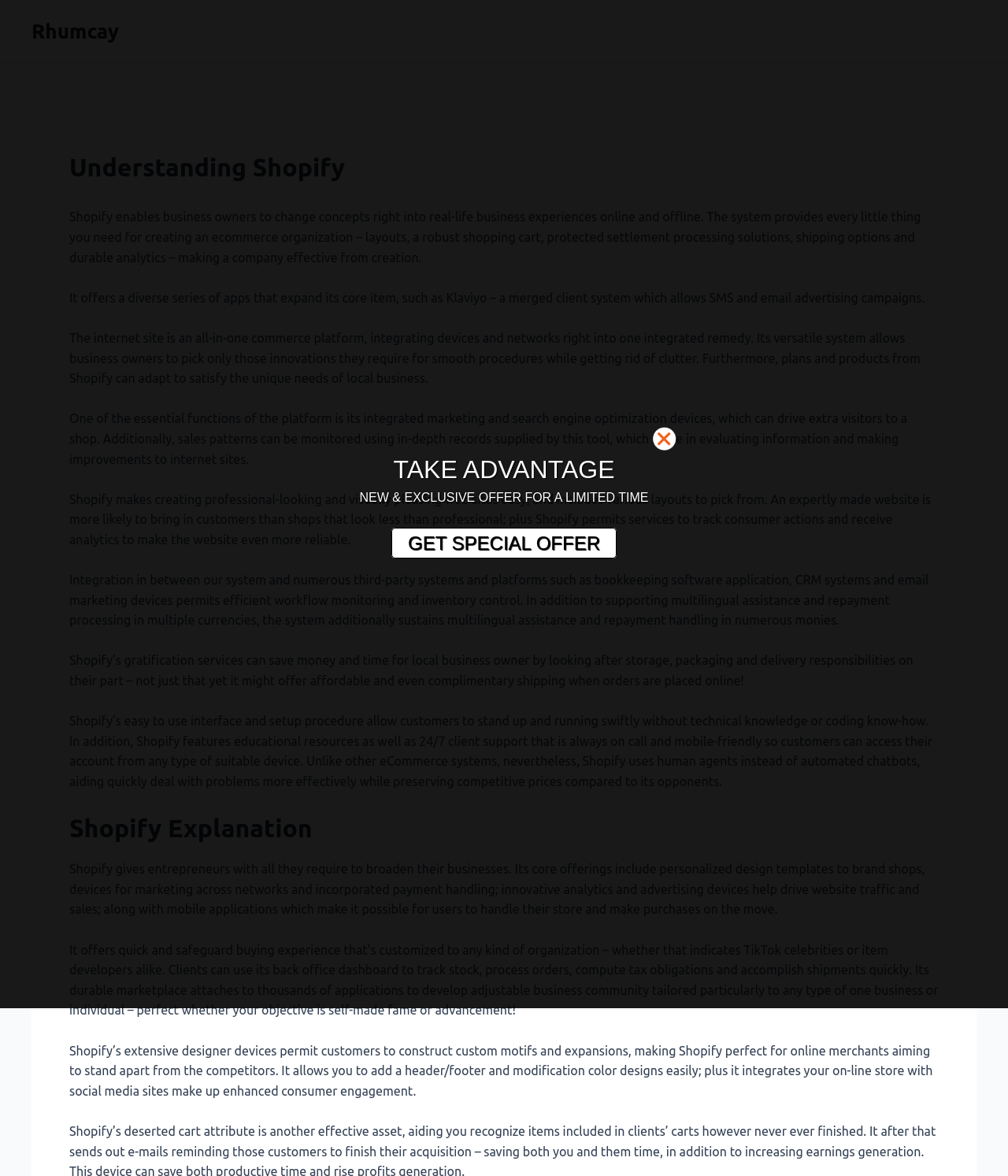What kind of businesses can use Shopify?
Using the information from the image, give a concise answer in one word or a short phrase.

Any type of business